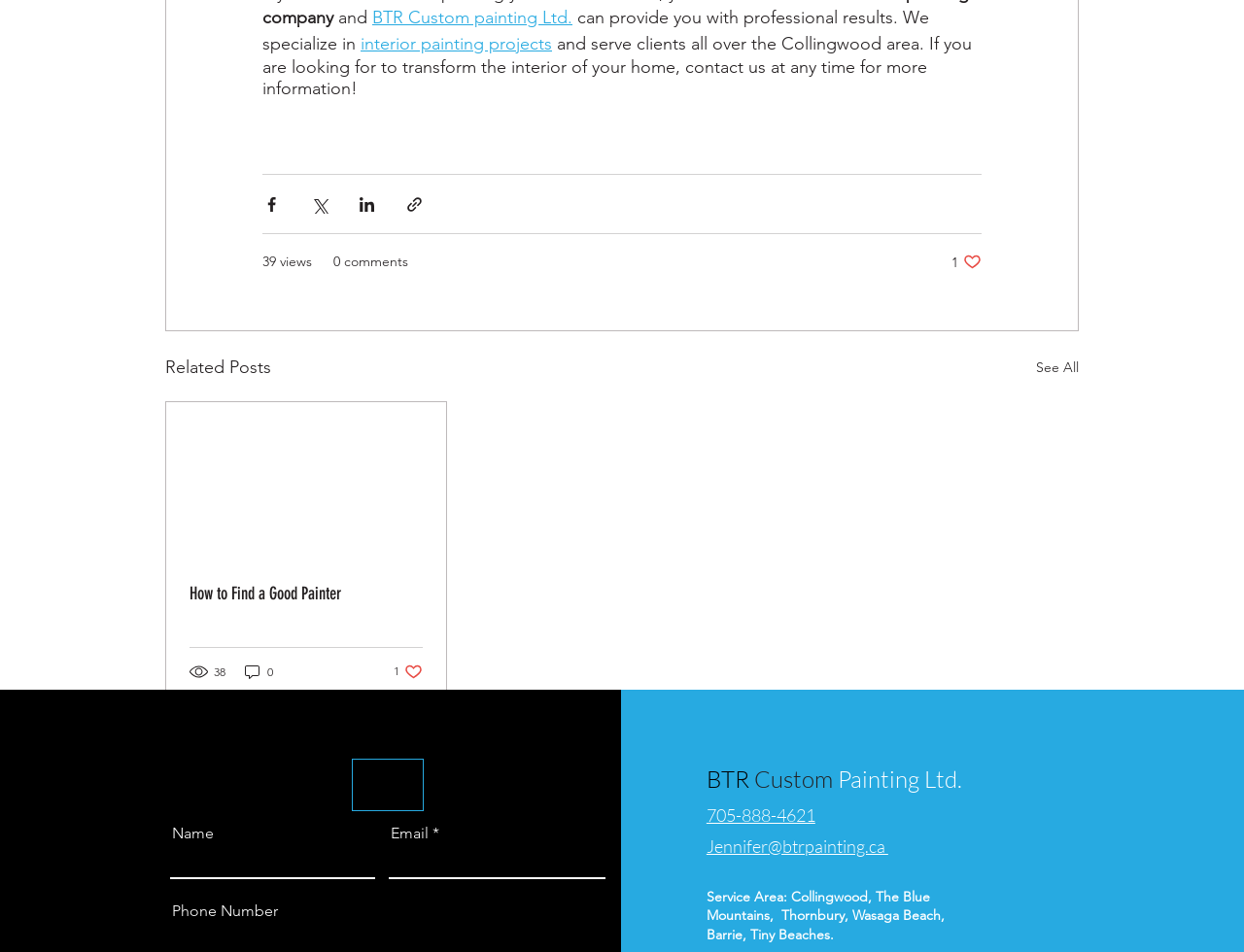Determine the bounding box coordinates of the clickable region to execute the instruction: "Enter your name in the 'Name' textbox". The coordinates should be four float numbers between 0 and 1, denoted as [left, top, right, bottom].

[0.136, 0.89, 0.301, 0.924]